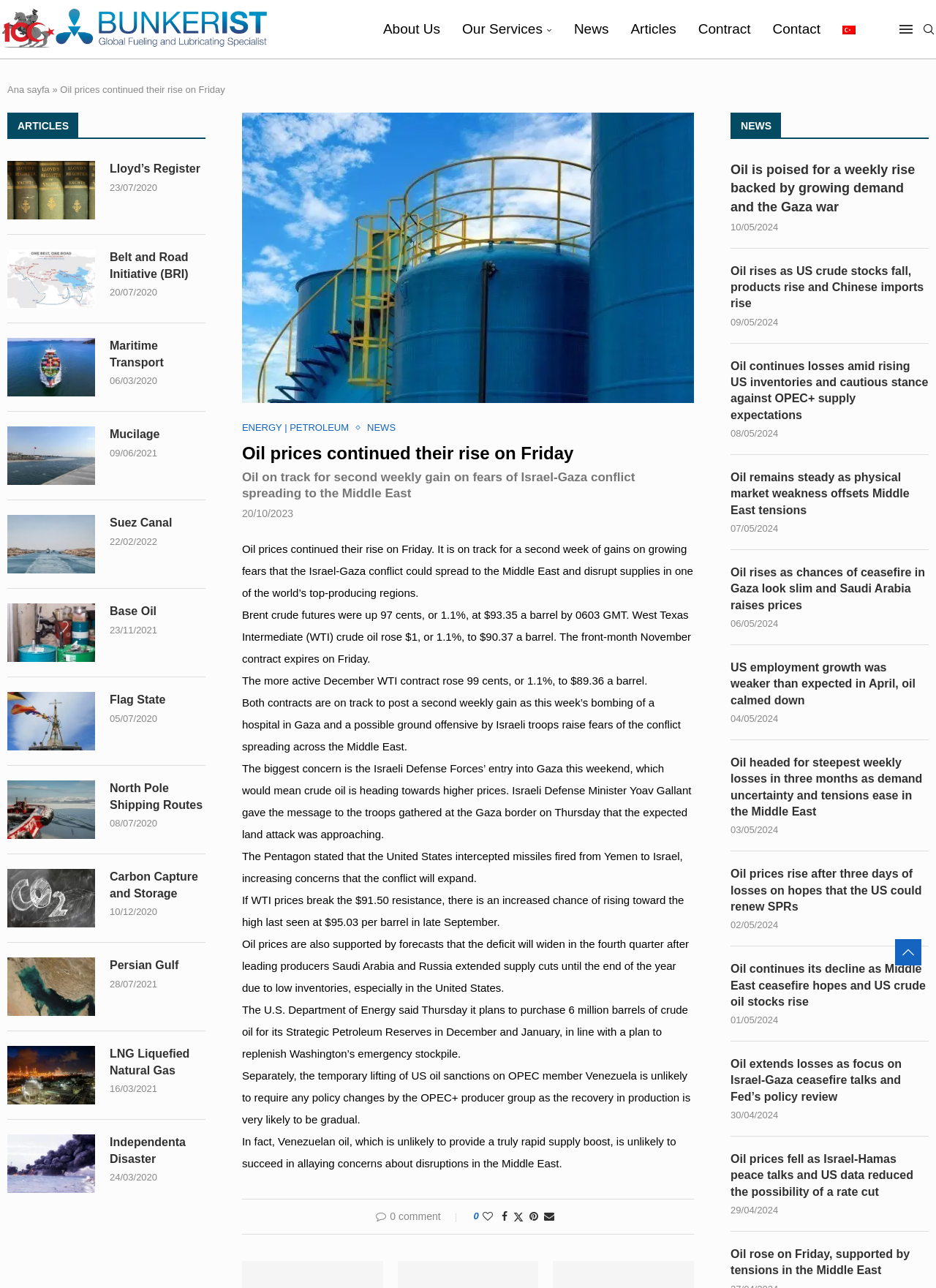Extract the main headline from the webpage and generate its text.

Oil prices continued their rise on Friday